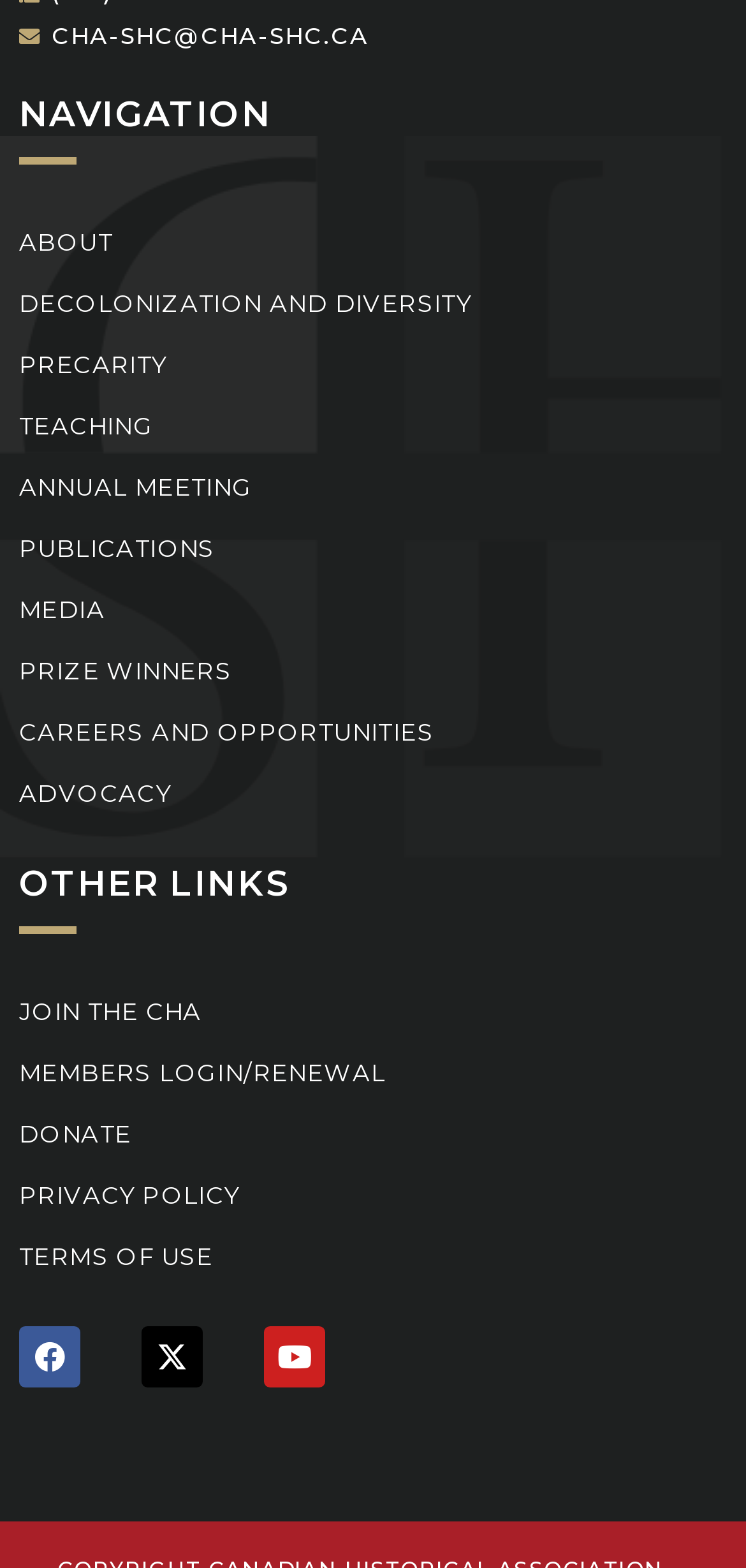Answer succinctly with a single word or phrase:
Are there any images on the webpage?

Yes